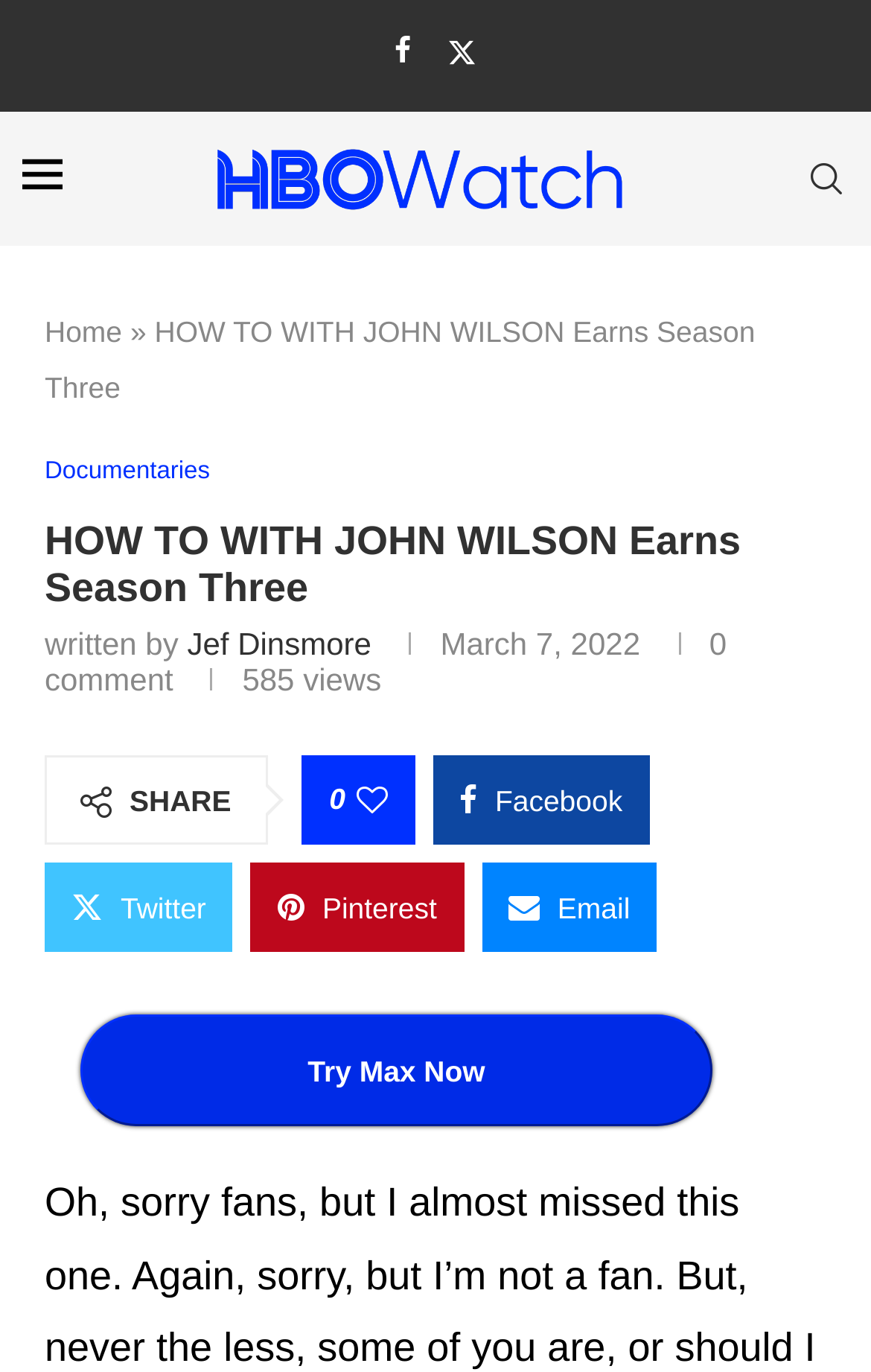Find the bounding box coordinates for the area that should be clicked to accomplish the instruction: "Visit HBO Watch".

[0.235, 0.083, 0.722, 0.178]